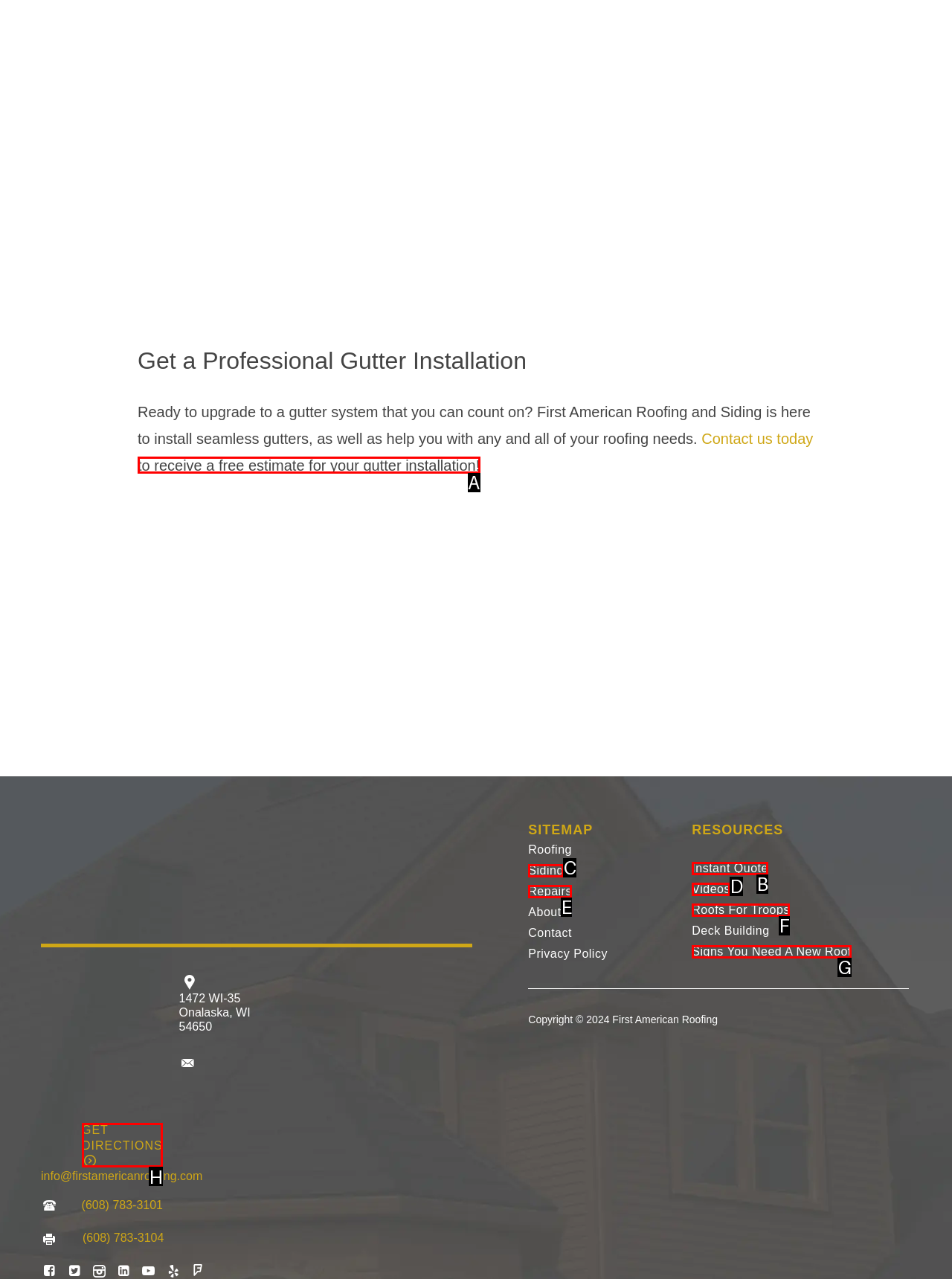Select the letter of the UI element you need to click on to fulfill this task: Get a free estimate for gutter installation. Write down the letter only.

A